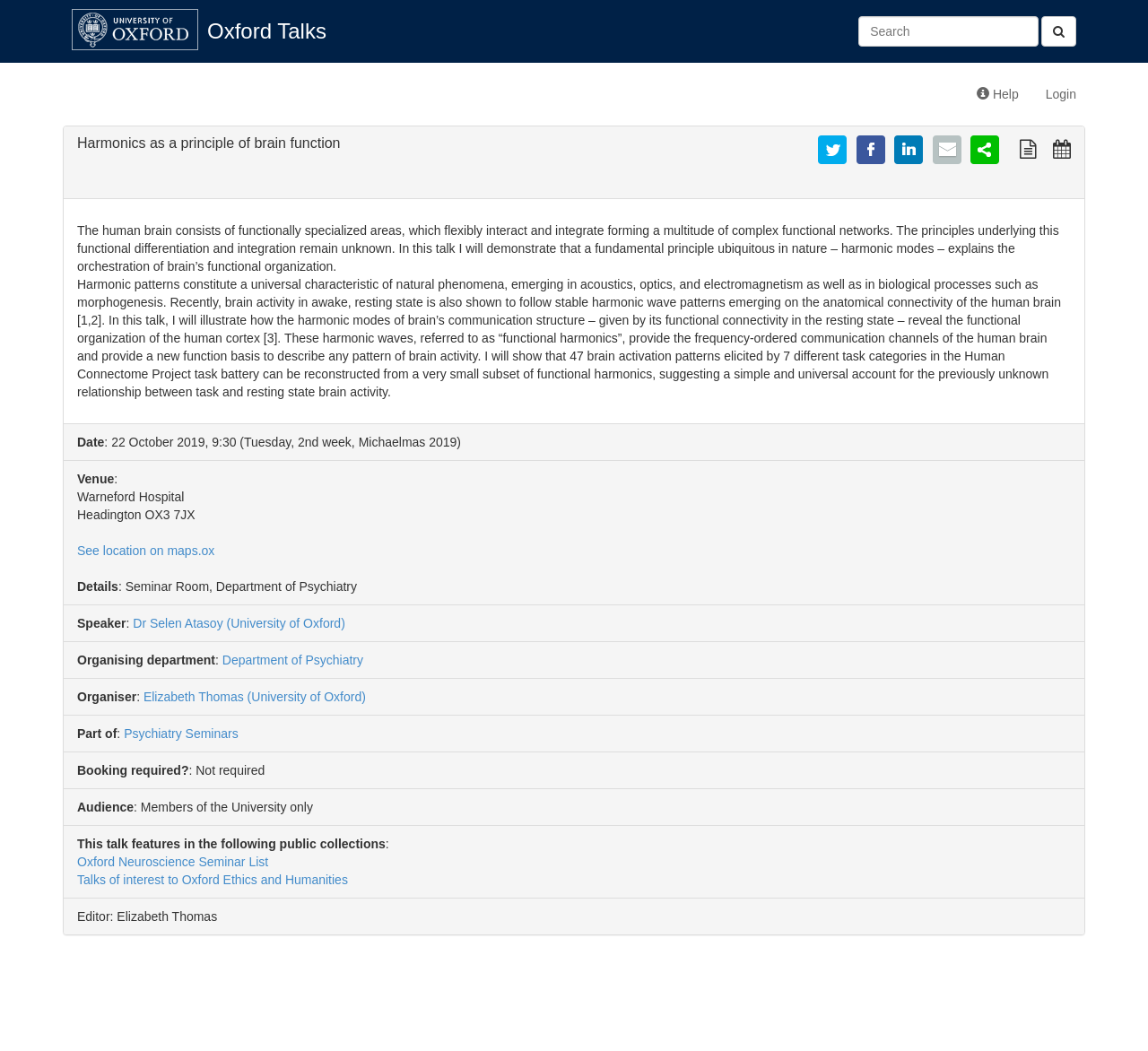Locate the bounding box coordinates of the item that should be clicked to fulfill the instruction: "View Oxford Neuroscience Seminar List".

[0.067, 0.813, 0.234, 0.827]